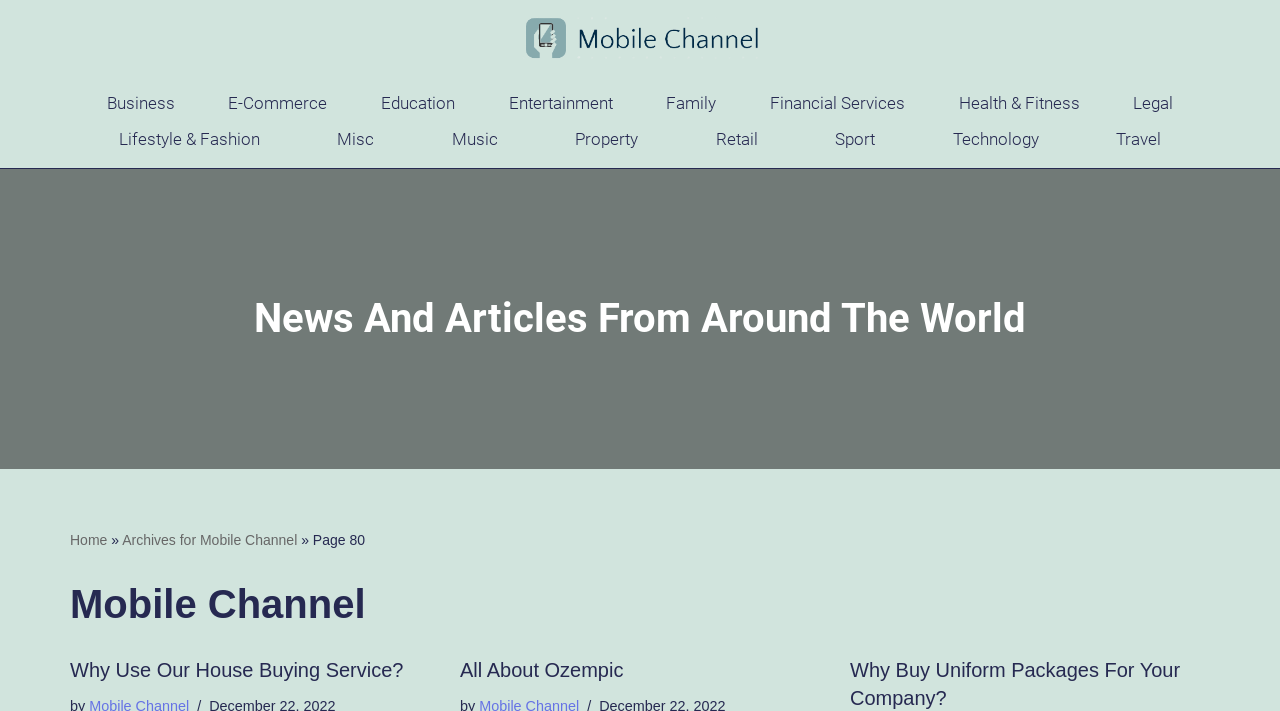Determine the bounding box coordinates of the area to click in order to meet this instruction: "Read the 'Why Use Our House Buying Service?' article".

[0.055, 0.927, 0.315, 0.958]